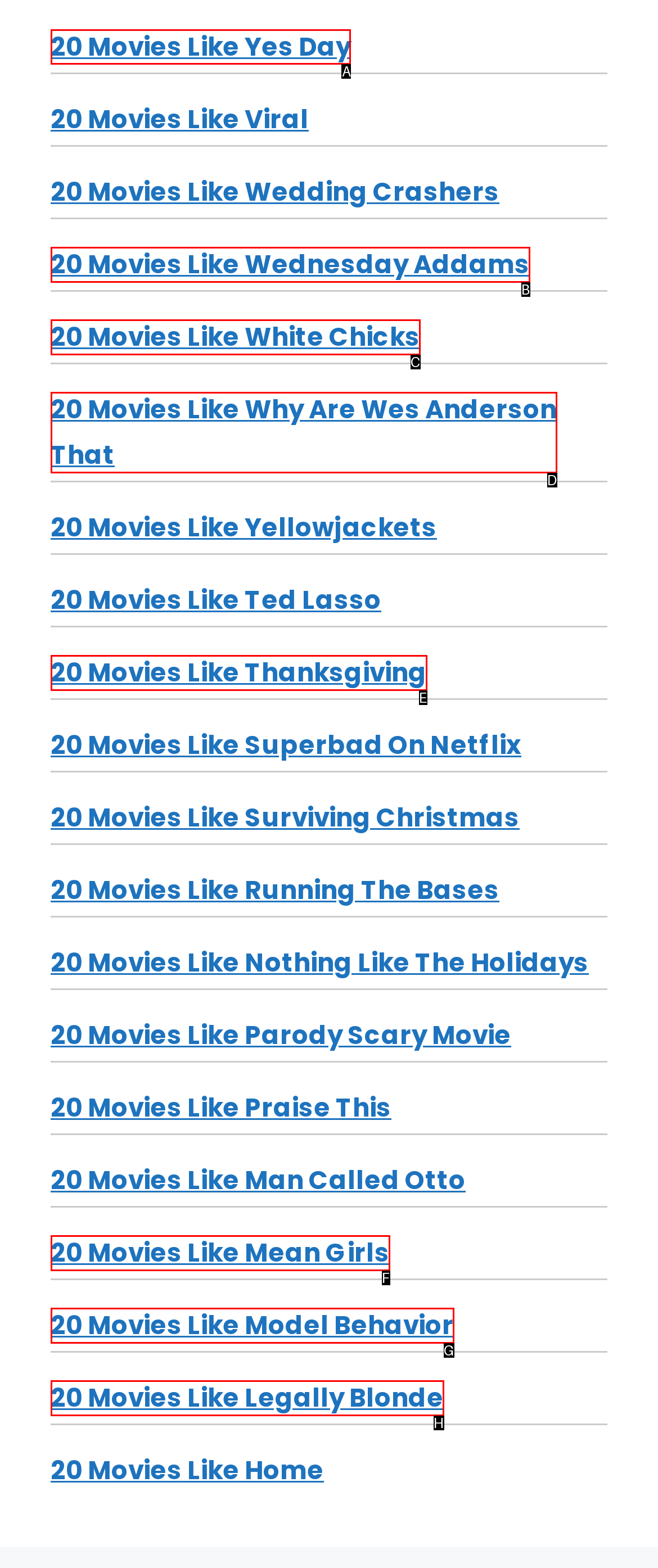Tell me which letter I should select to achieve the following goal: click 20 Movies Like Yes Day
Answer with the corresponding letter from the provided options directly.

A